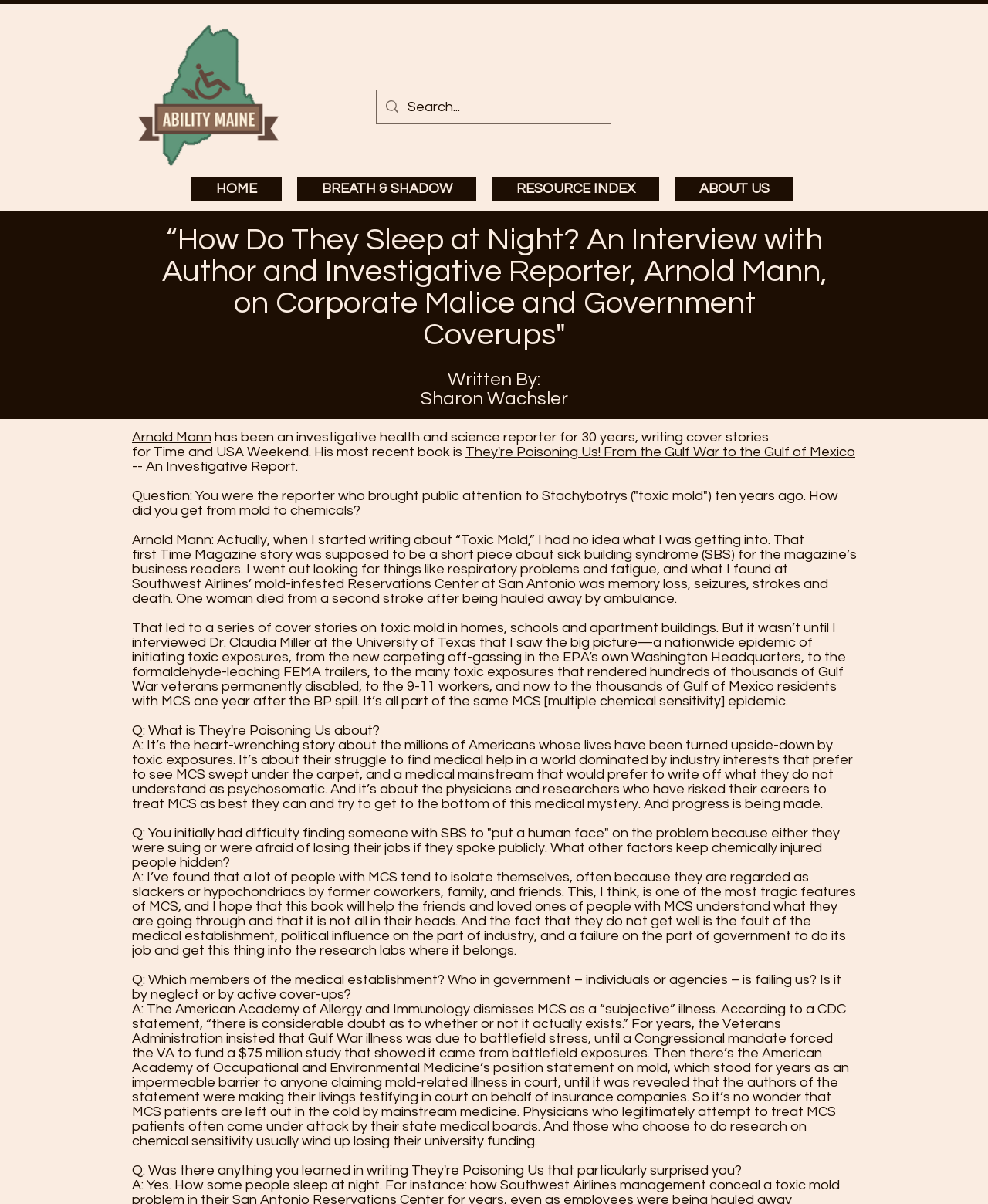Identify the bounding box coordinates for the UI element described as follows: "HOME". Ensure the coordinates are four float numbers between 0 and 1, formatted as [left, top, right, bottom].

[0.194, 0.147, 0.285, 0.167]